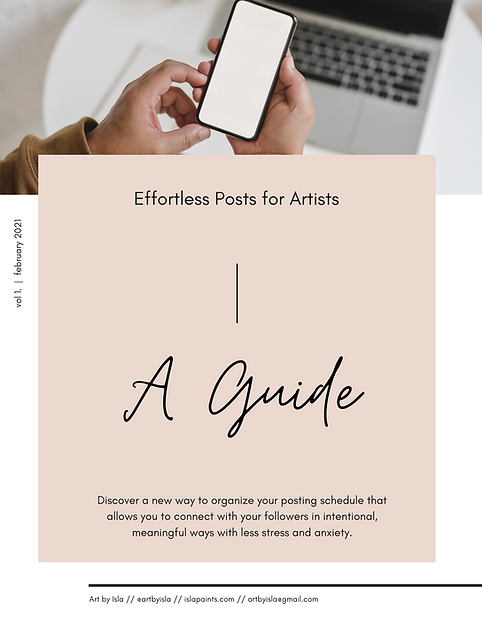Please provide a detailed answer to the question below by examining the image:
What is the purpose of the guide?

The caption states that the guide aims to empower artists by providing insights into managing their posting schedules with reduced stress and anxiety, fostering meaningful connections with their audience, which indicates the overall purpose of the guide.